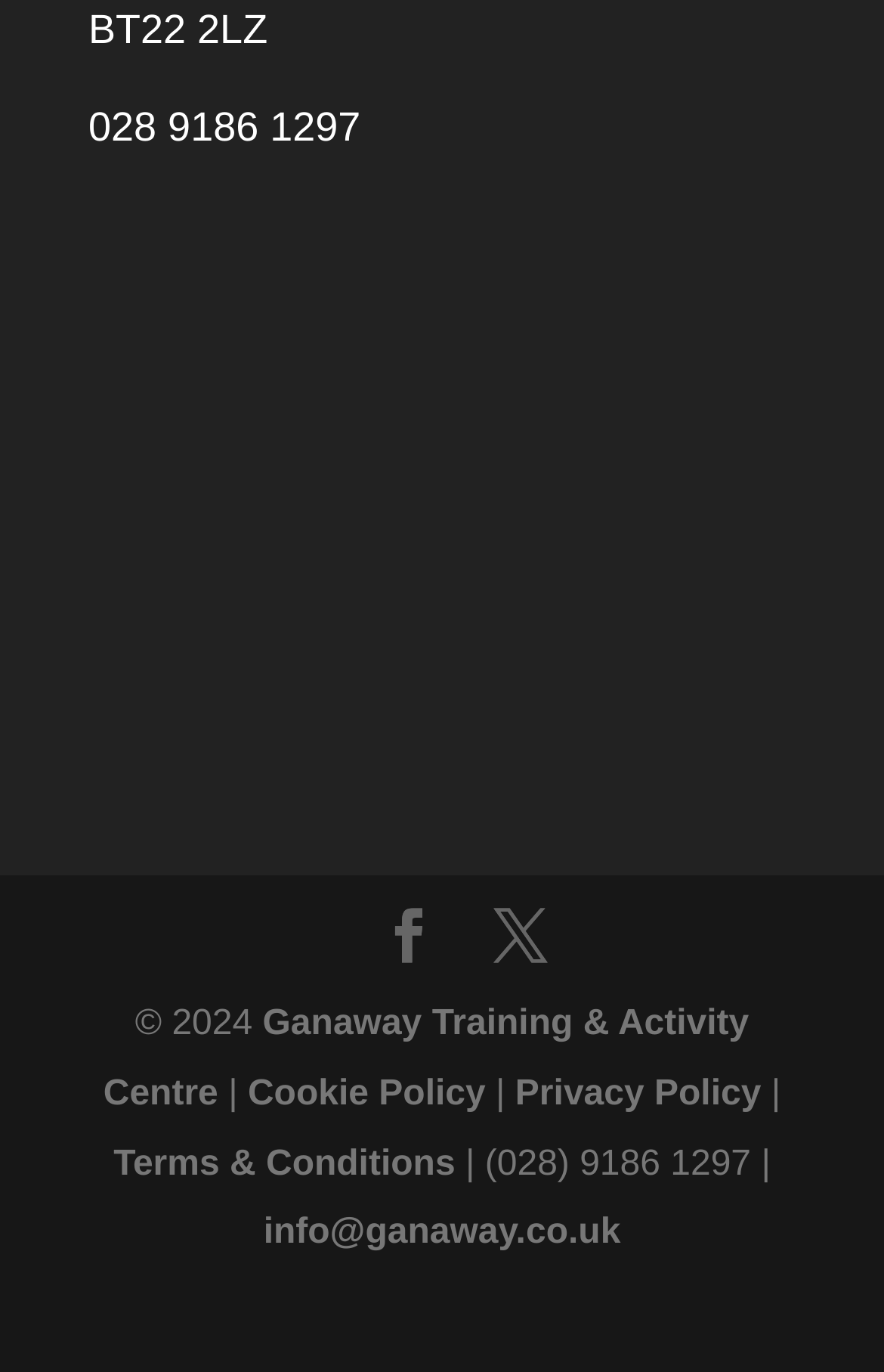Provide a brief response to the question below using a single word or phrase: 
What is the postcode displayed on the webpage?

BT22 2LZ